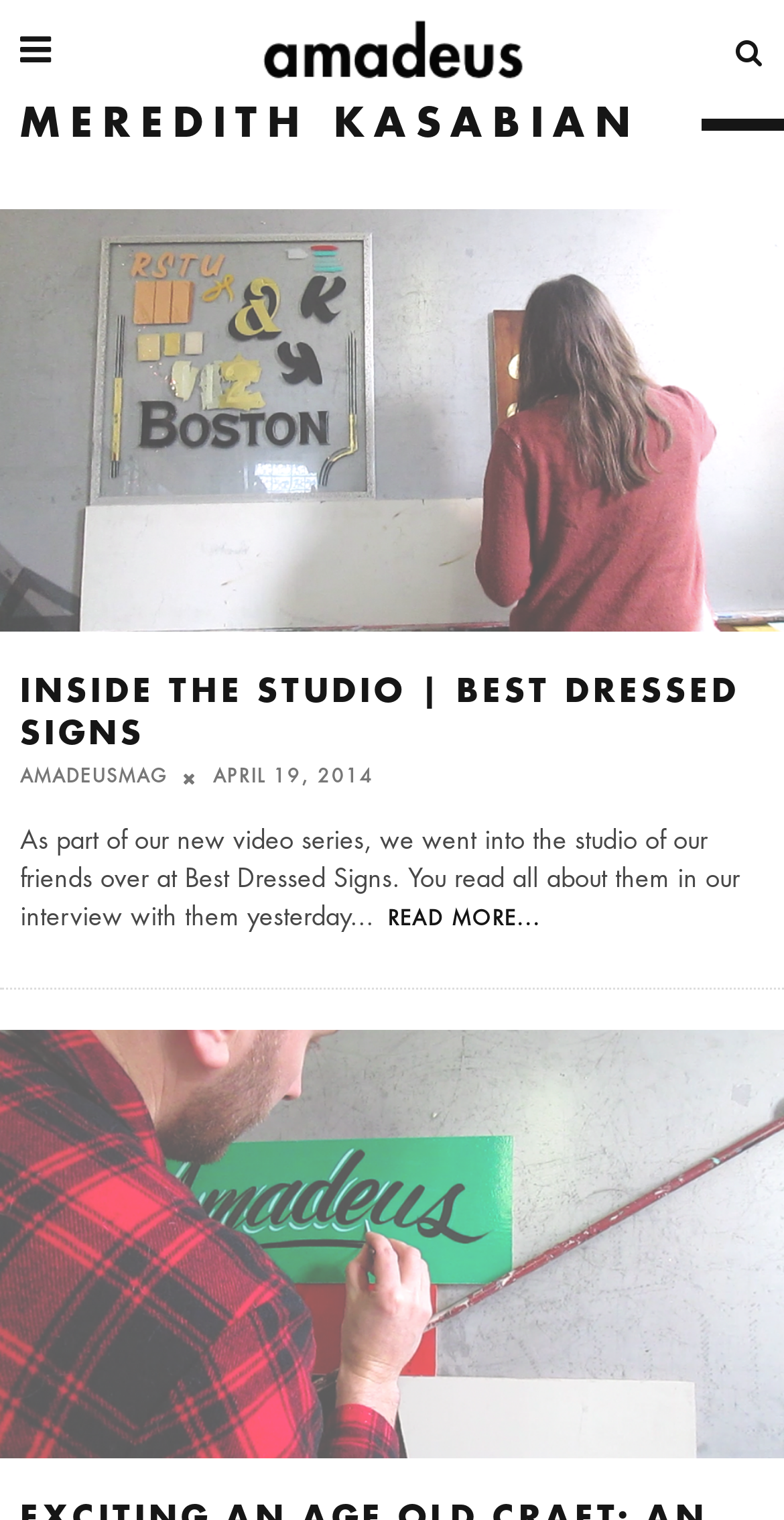Using the element description: "Read More...", determine the bounding box coordinates for the specified UI element. The coordinates should be four float numbers between 0 and 1, [left, top, right, bottom].

[0.487, 0.595, 0.69, 0.611]